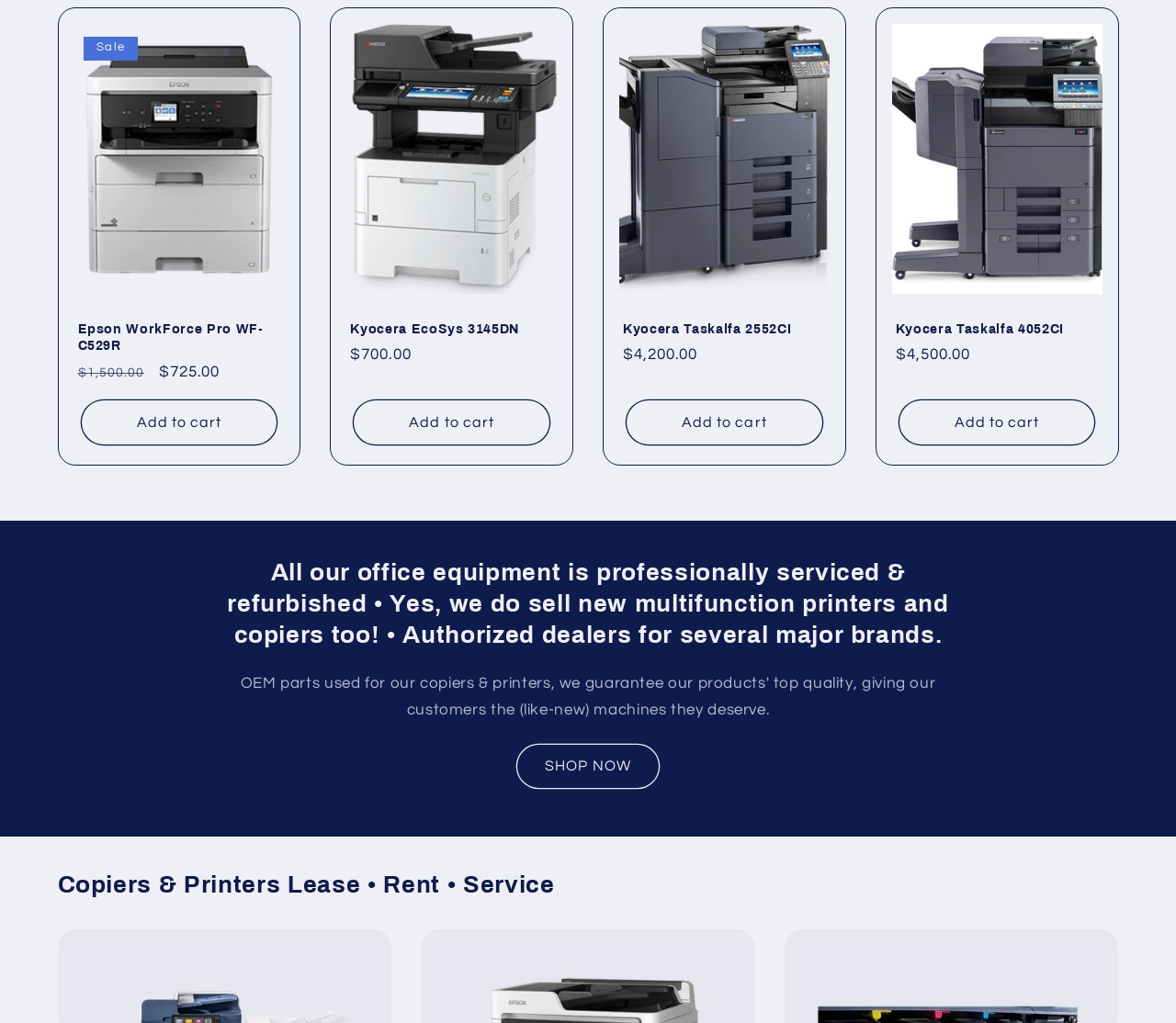How many office equipment are displayed on this page?
Answer with a single word or phrase, using the screenshot for reference.

4